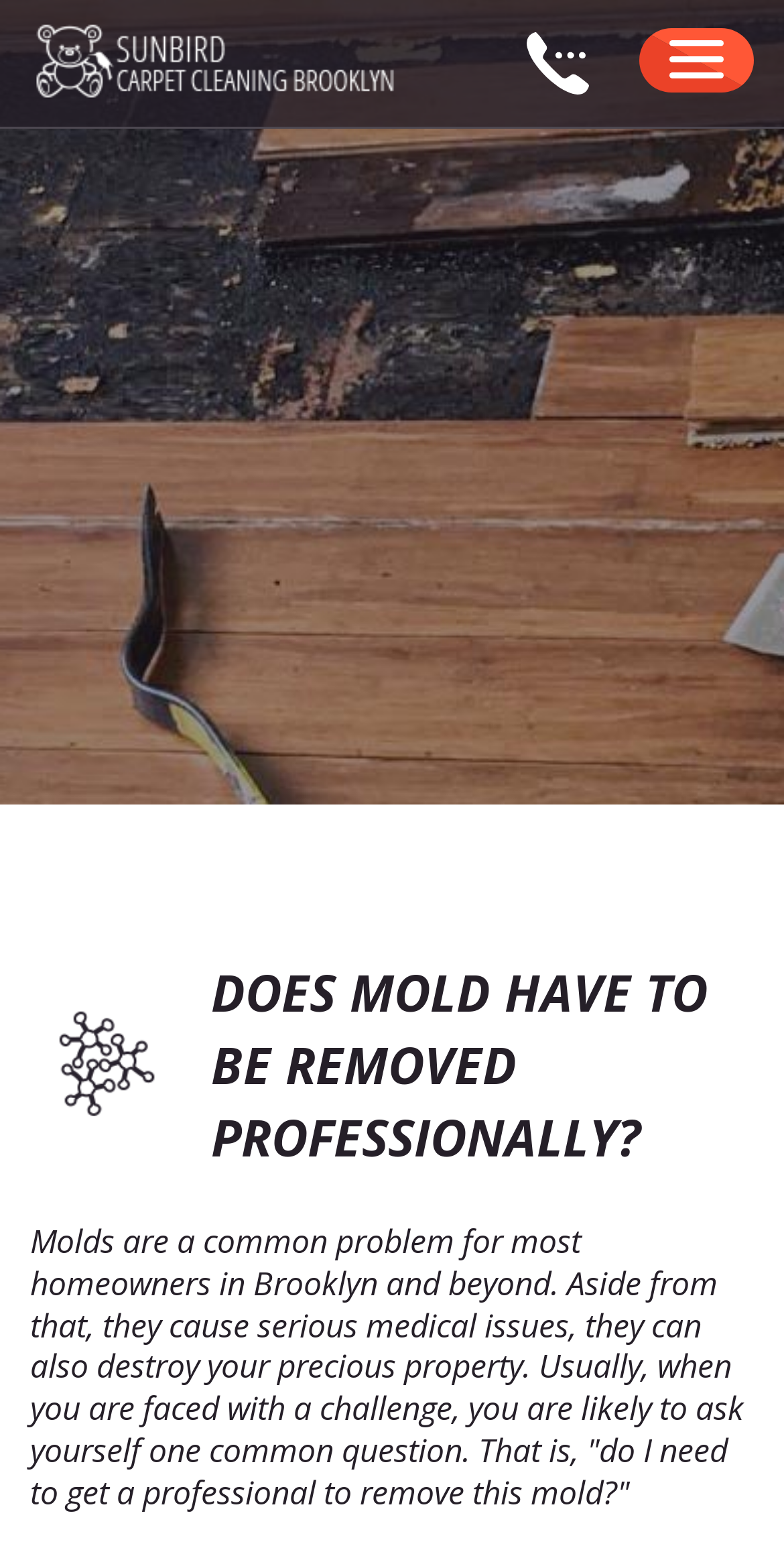Extract the main title from the webpage.

DOES MOLD HAVE TO BE REMOVED PROFESSIONALLY?